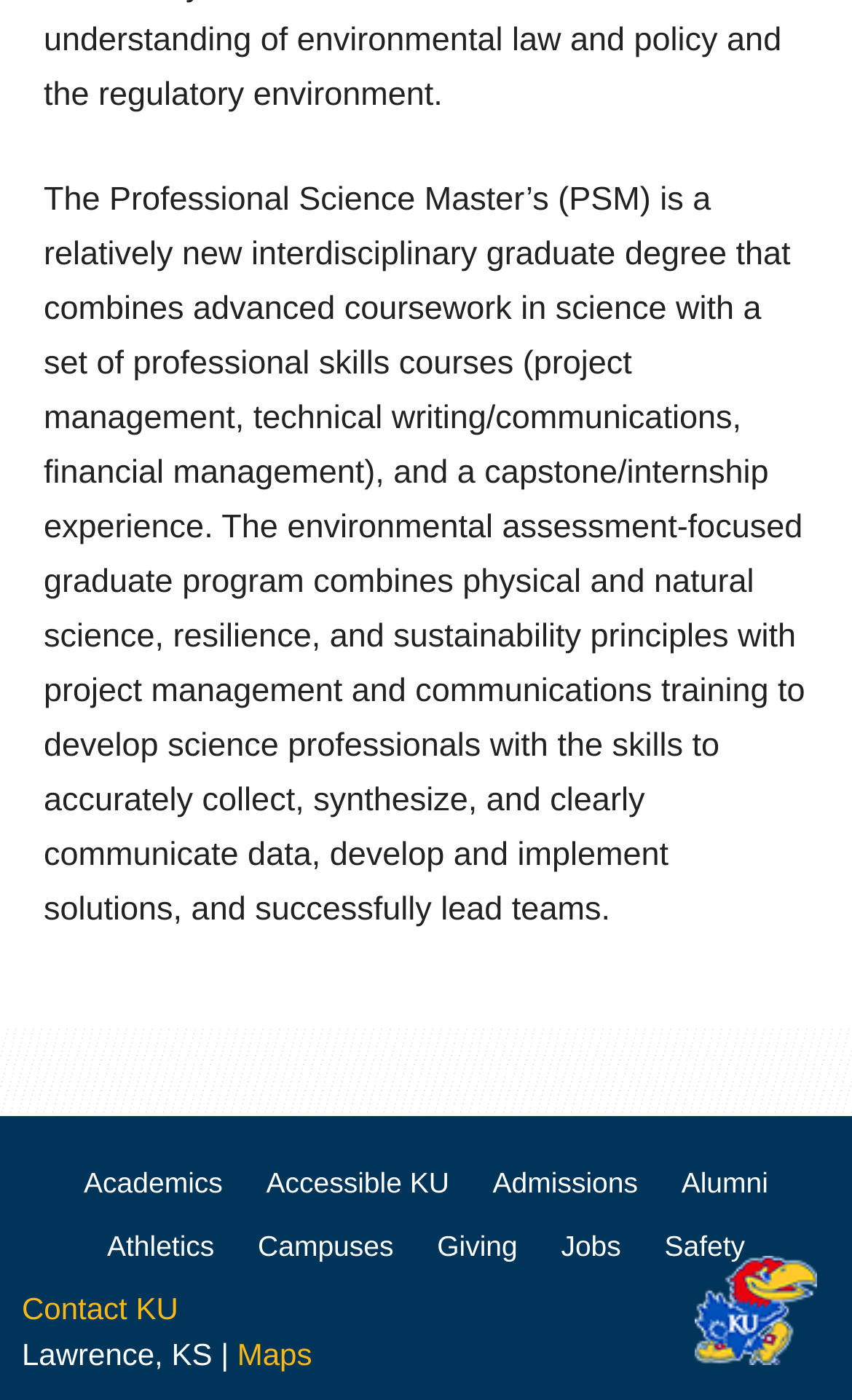Give a short answer to this question using one word or a phrase:
How many links are in the footer section?

11